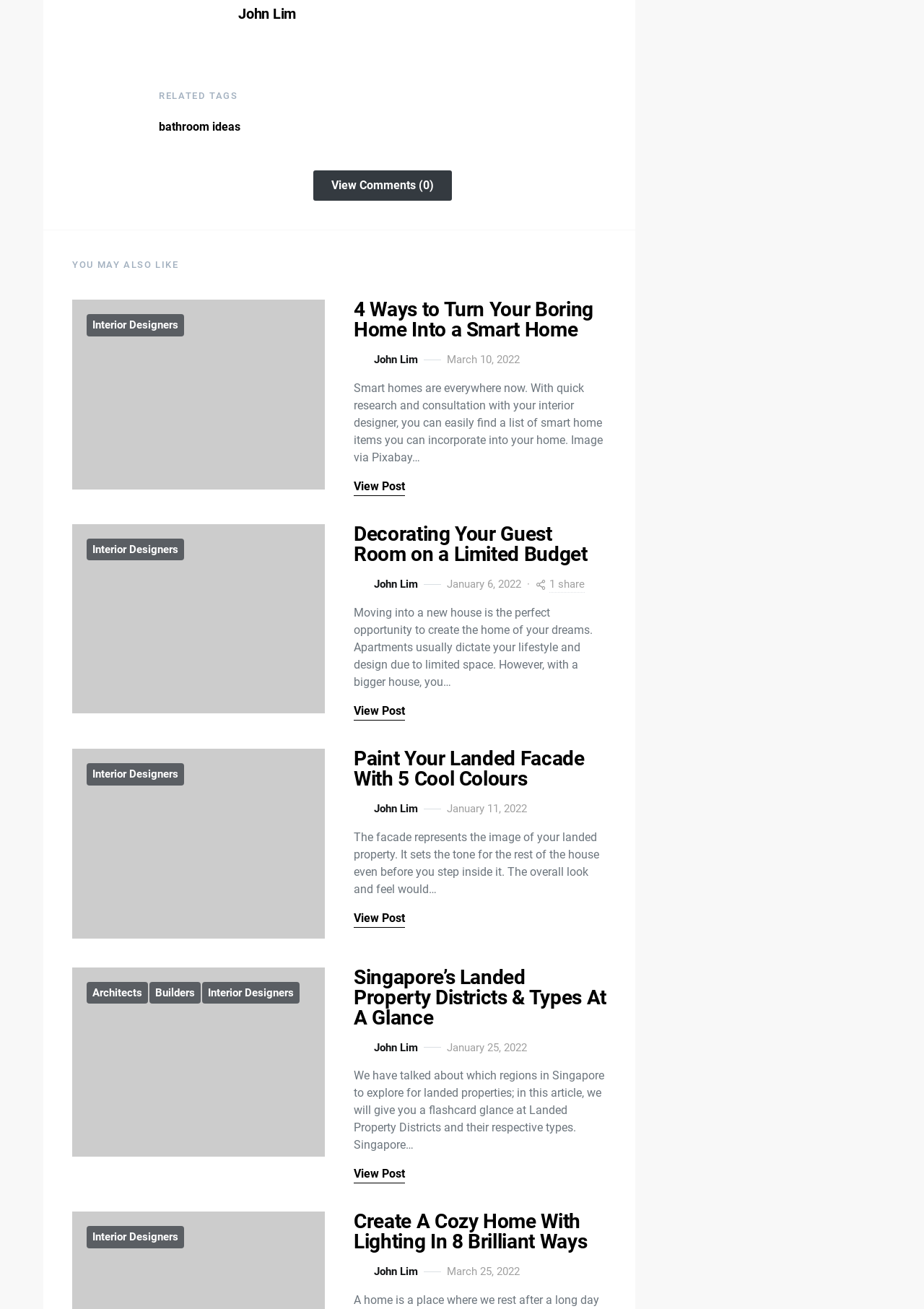Locate the bounding box coordinates of the element's region that should be clicked to carry out the following instruction: "Learn about creating a cozy home with lighting". The coordinates need to be four float numbers between 0 and 1, i.e., [left, top, right, bottom].

[0.383, 0.924, 0.635, 0.958]